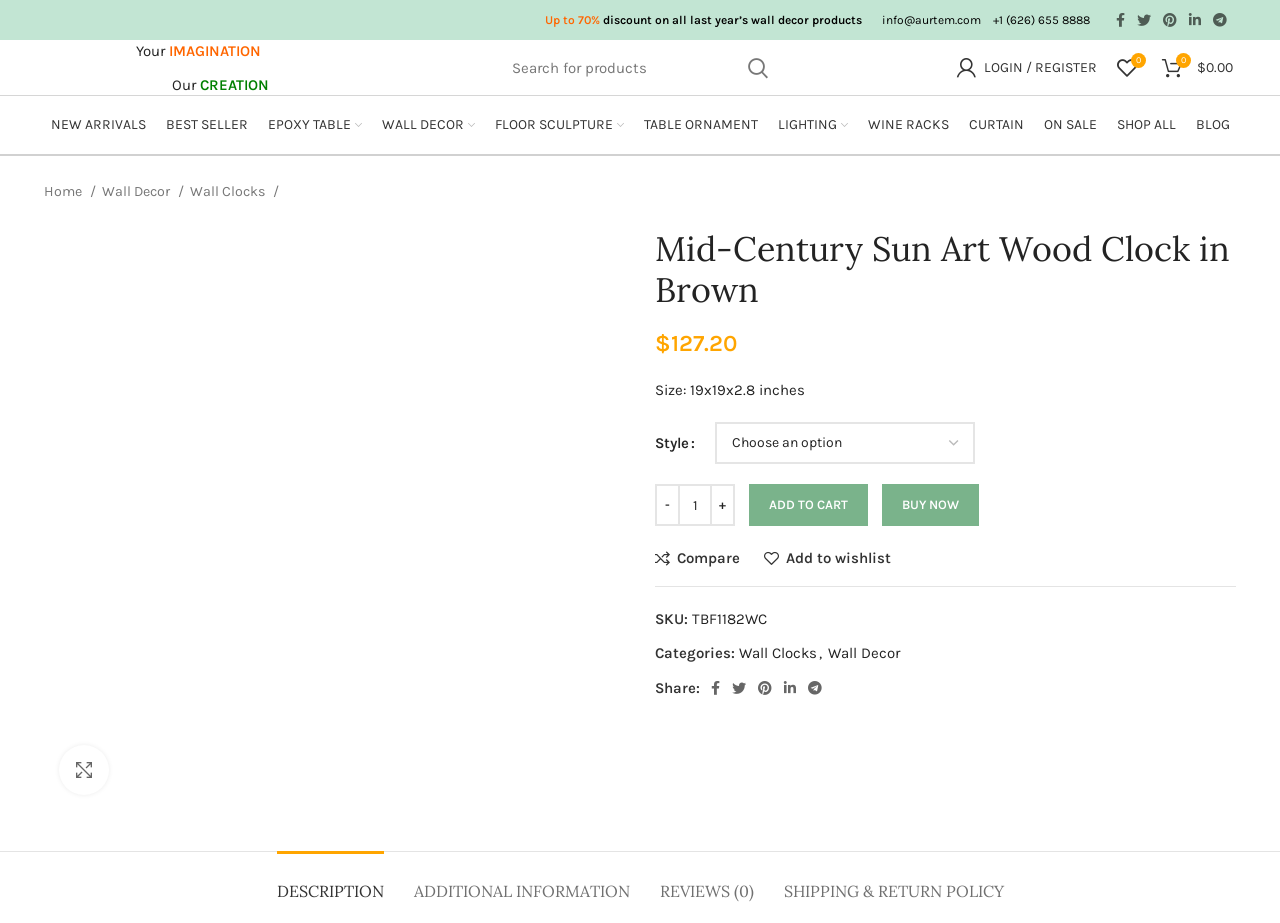What is the function of the '+' and '-' buttons?
Please answer the question with as much detail as possible using the screenshot.

The '+' and '-' buttons are located next to the quantity input field, and they are used to adjust the quantity of the product to be added to the cart.